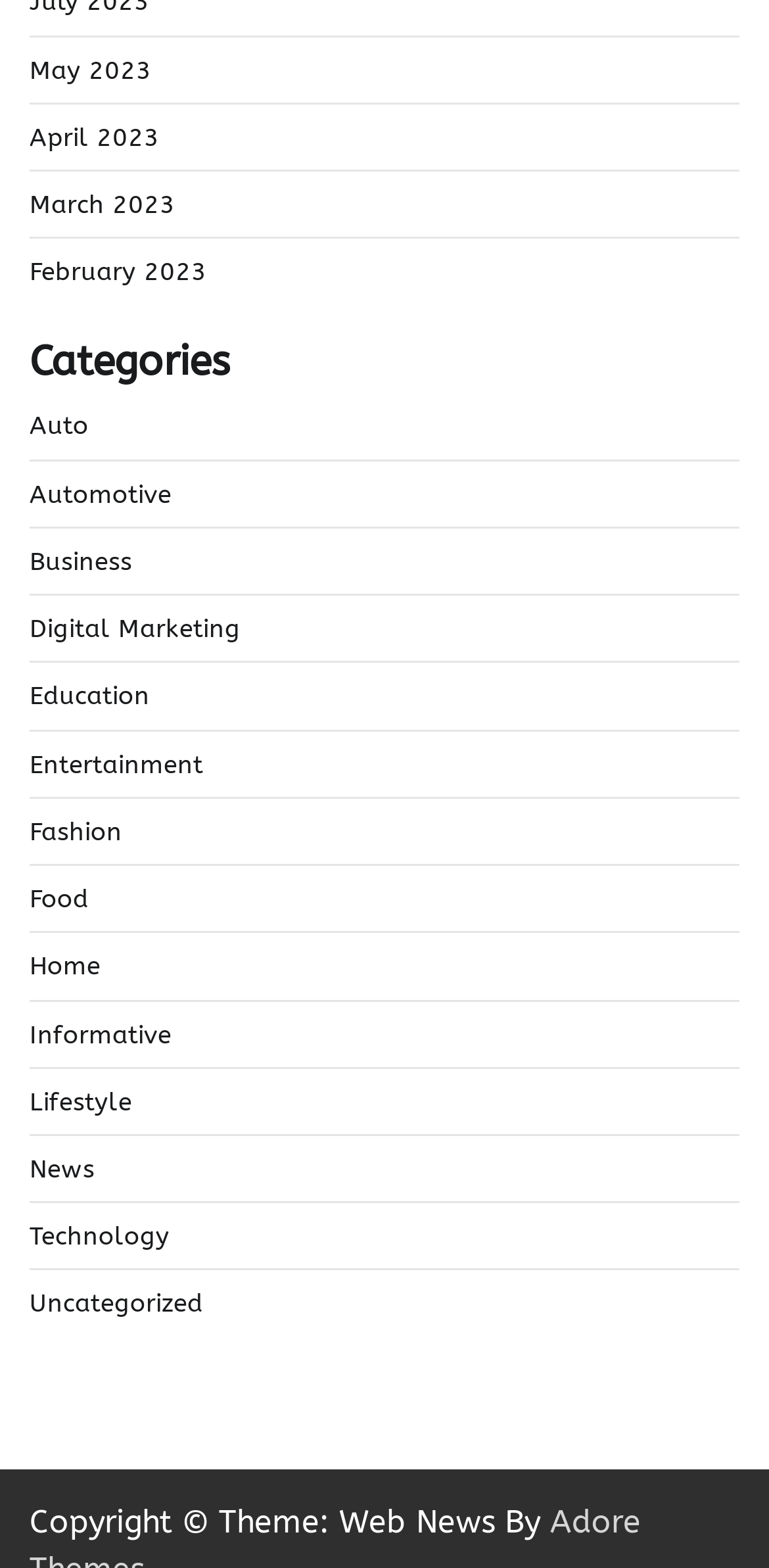Respond to the question below with a single word or phrase:
How many categories are listed?

15